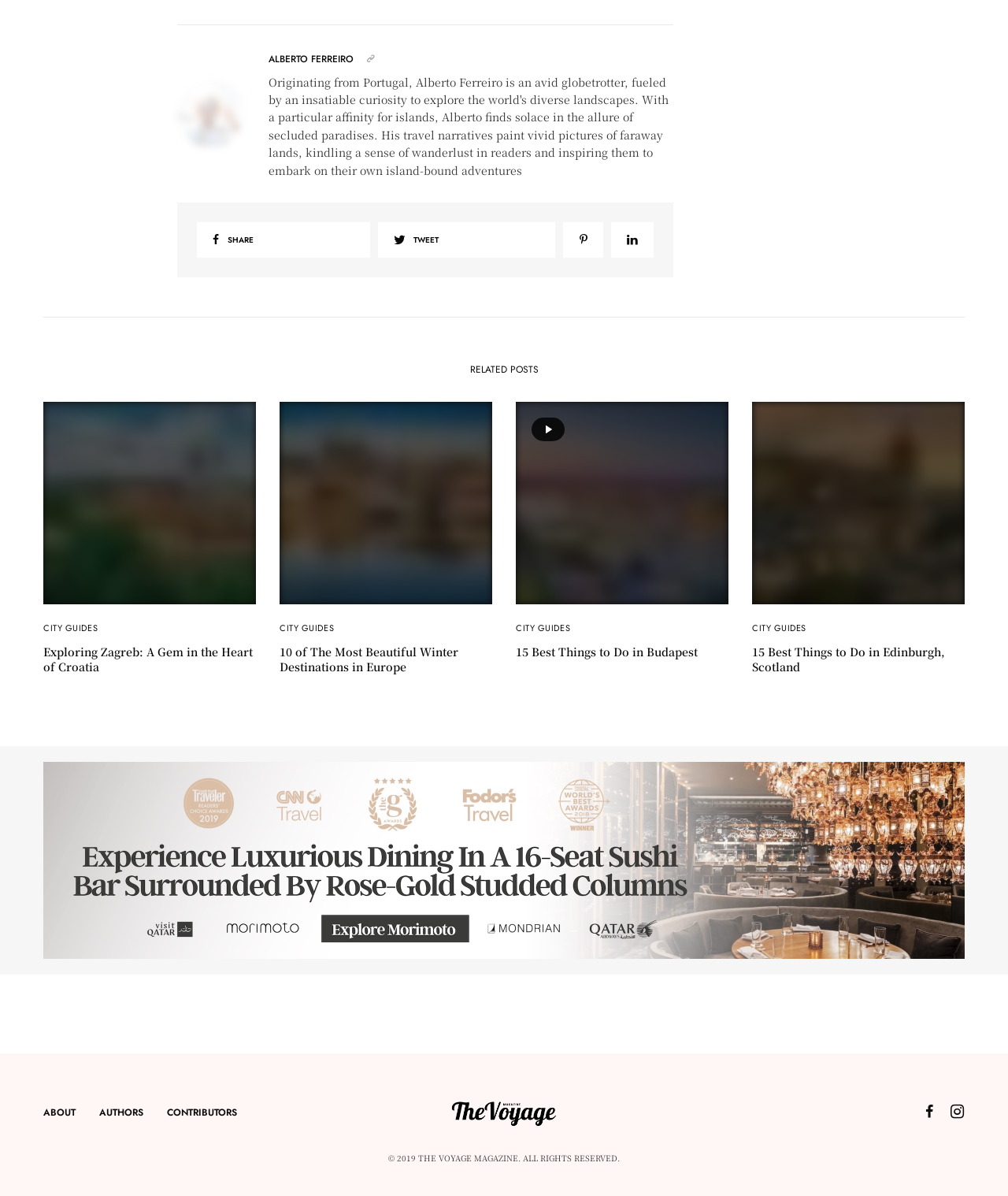Please specify the bounding box coordinates in the format (top-left x, top-left y, bottom-right x, bottom-right y), with values ranging from 0 to 1. Identify the bounding box for the UI component described as follows: parent_node: I AM MALAYSIA

None